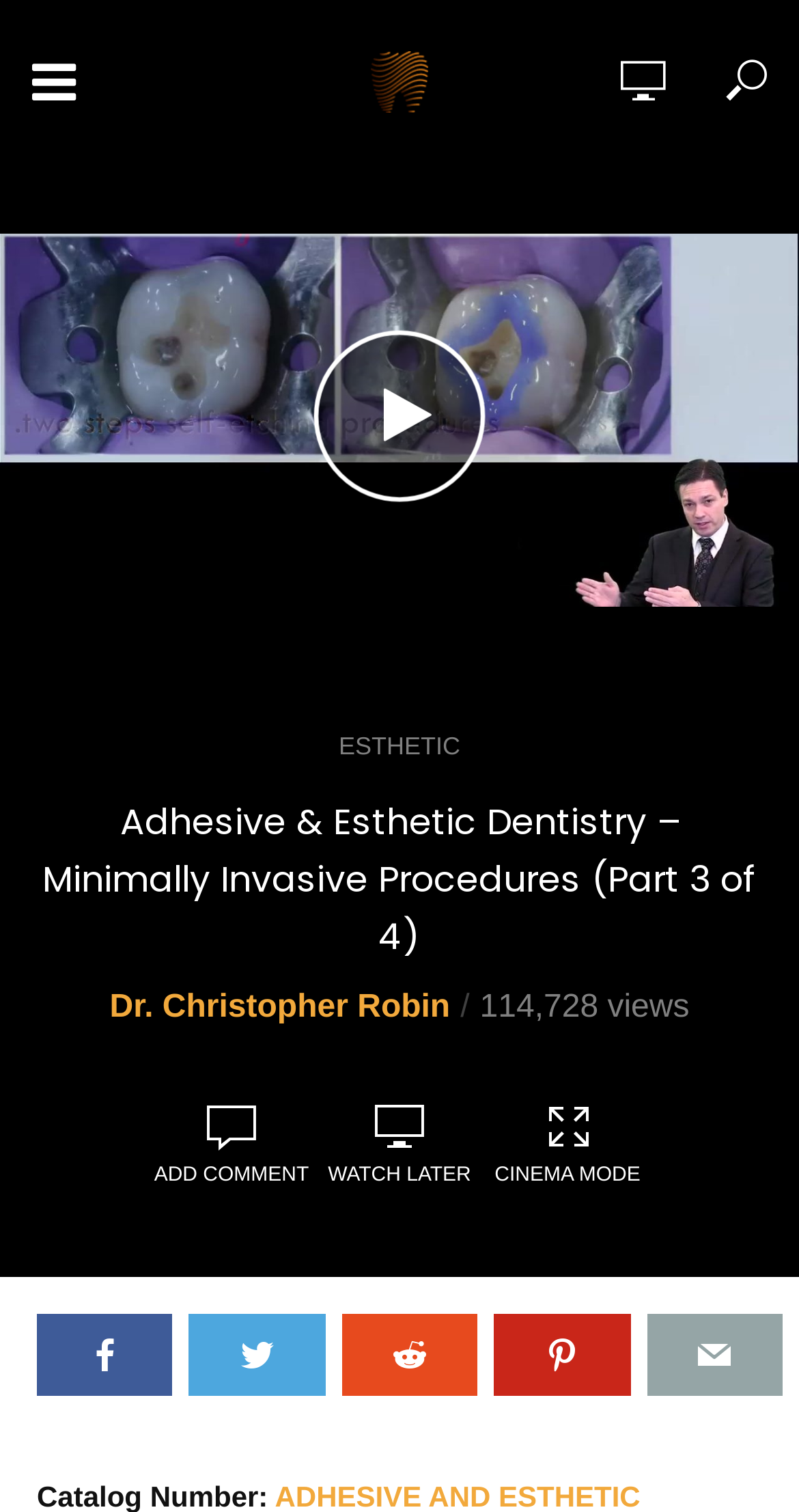How many views does the video have?
Please answer the question as detailed as possible.

I found the view count by looking at the StaticText element with the text '114,728 views' which is located at the bottom of the page, next to the video title.